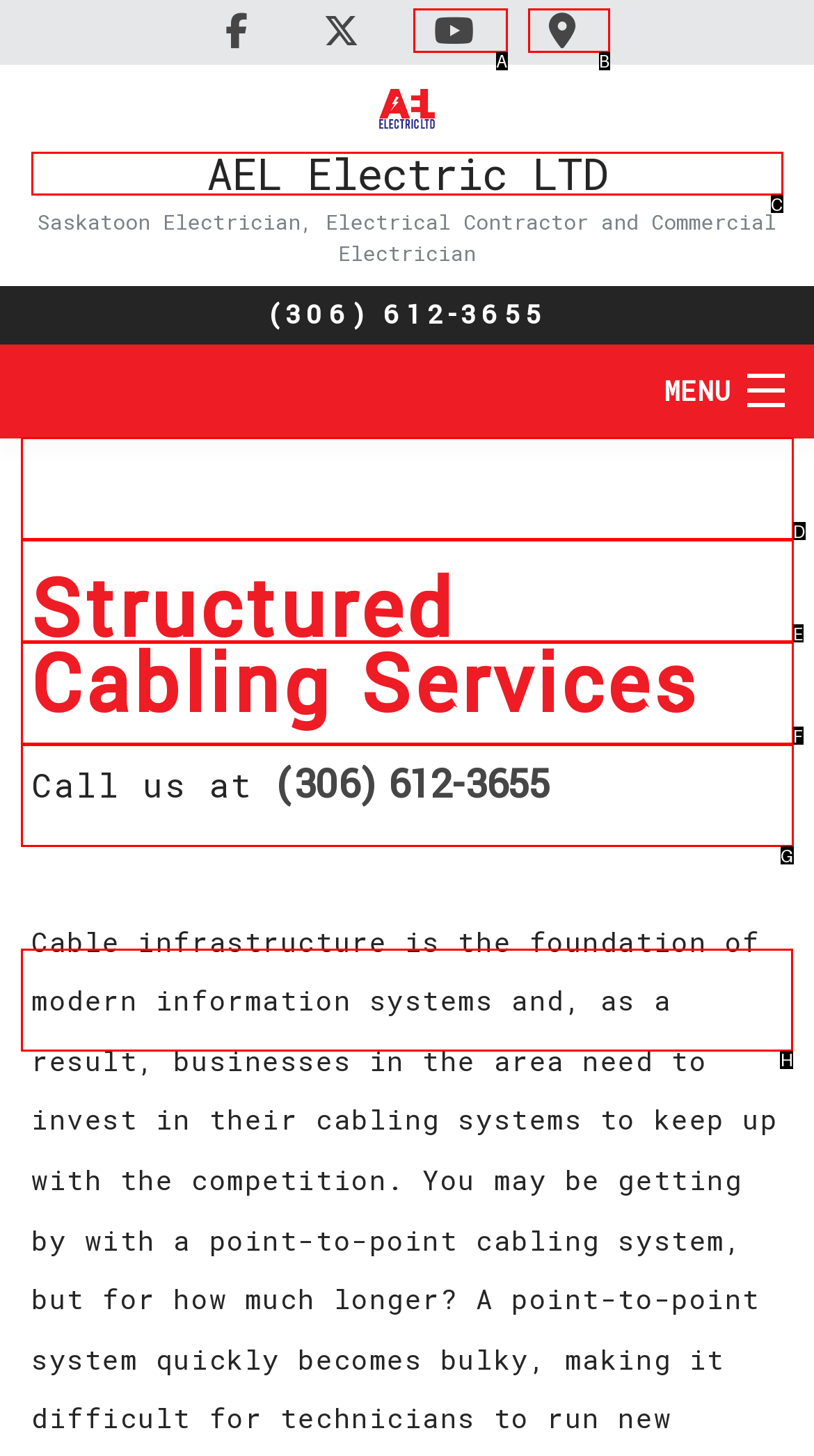Determine which HTML element should be clicked for this task: View the CONTACT page
Provide the option's letter from the available choices.

H